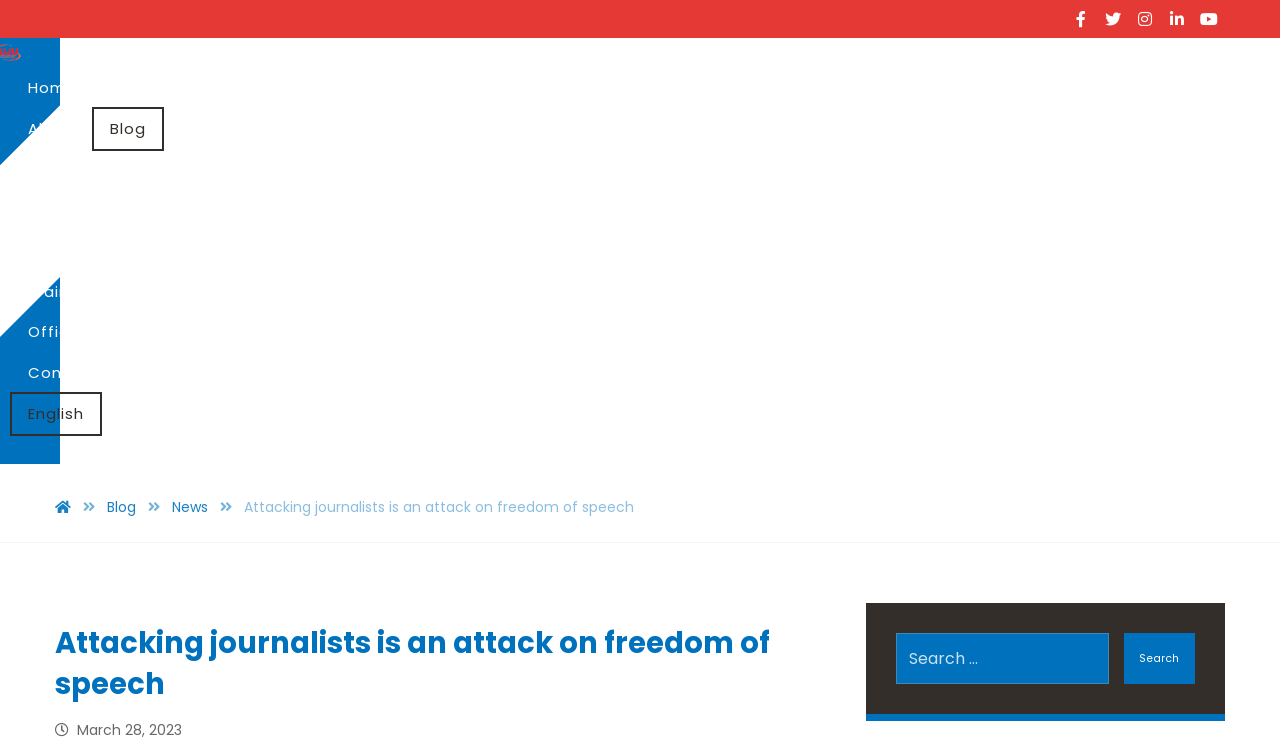Please respond in a single word or phrase: 
What is the name of the organization?

AIJU